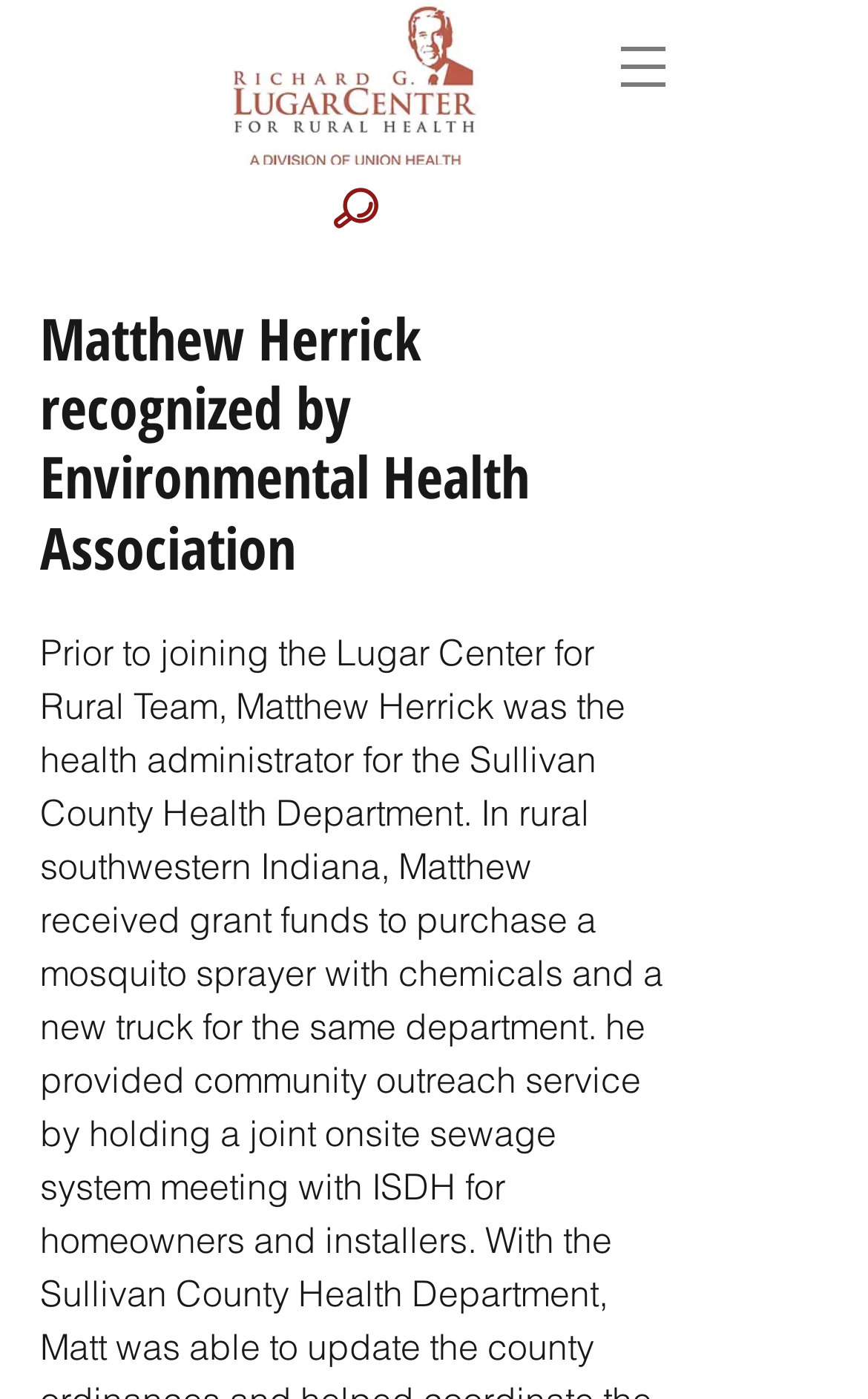Is there a link to a larger version of the image 'LC UHS Larger (003).JPG'?
Using the image as a reference, answer the question in detail.

There is a link 'LC UHS Larger (003).JPG' which suggests that it links to a larger version of the image.